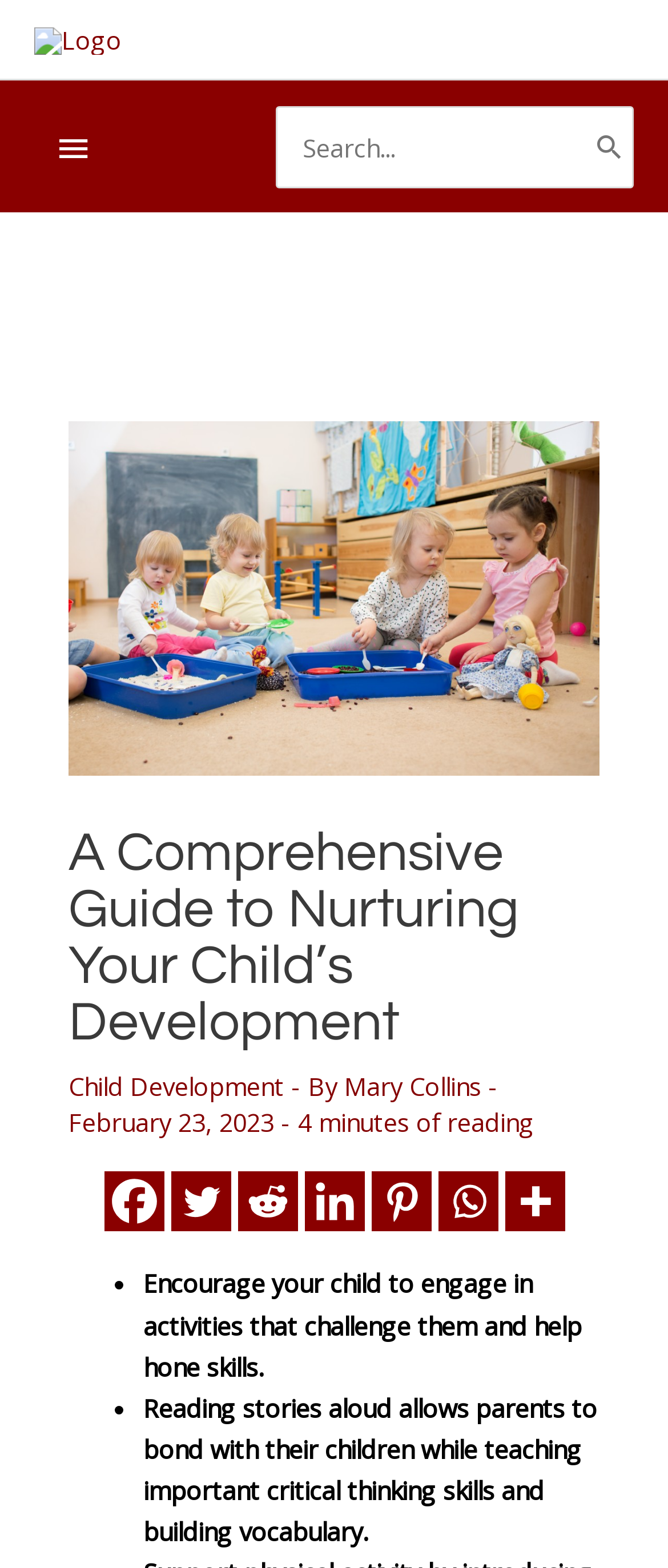Bounding box coordinates are to be given in the format (top-left x, top-left y, bottom-right x, bottom-right y). All values must be floating point numbers between 0 and 1. Provide the bounding box coordinate for the UI element described as: alt="Logo"

[0.051, 0.013, 0.182, 0.034]